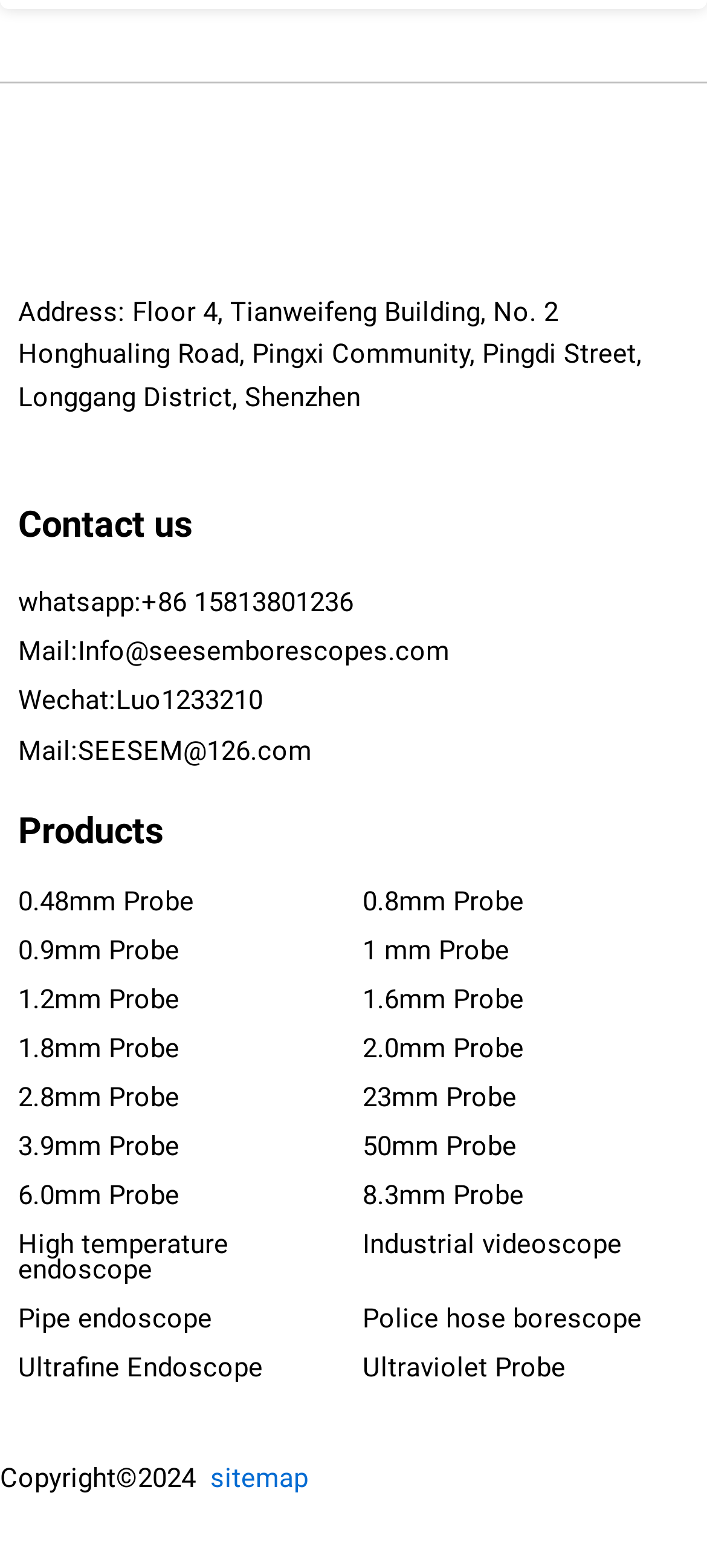Please identify the bounding box coordinates of where to click in order to follow the instruction: "Check the sitemap".

[0.287, 0.932, 0.436, 0.953]